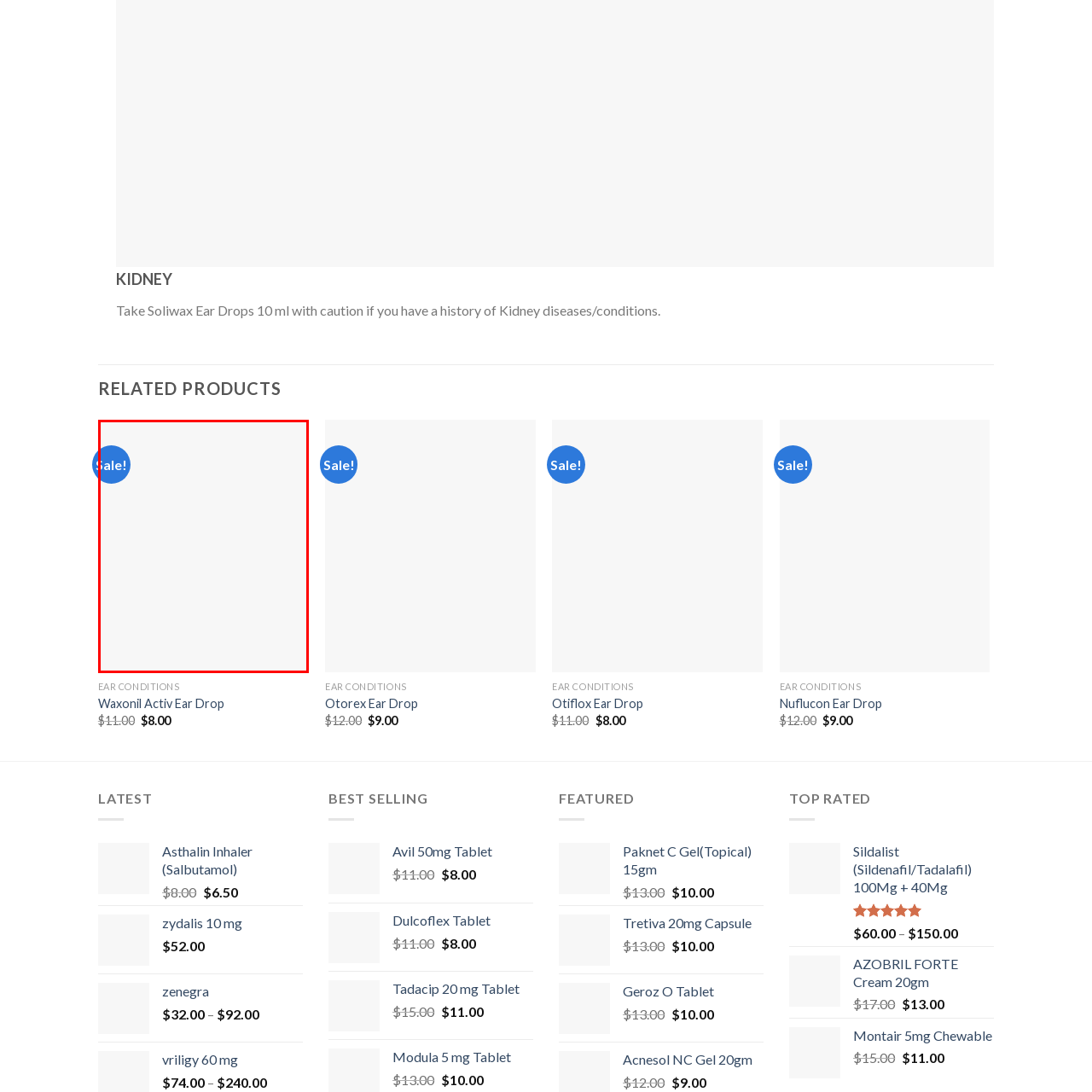Focus on the highlighted area in red, What is the purpose of the blue badge? Answer using a single word or phrase.

To attract customers